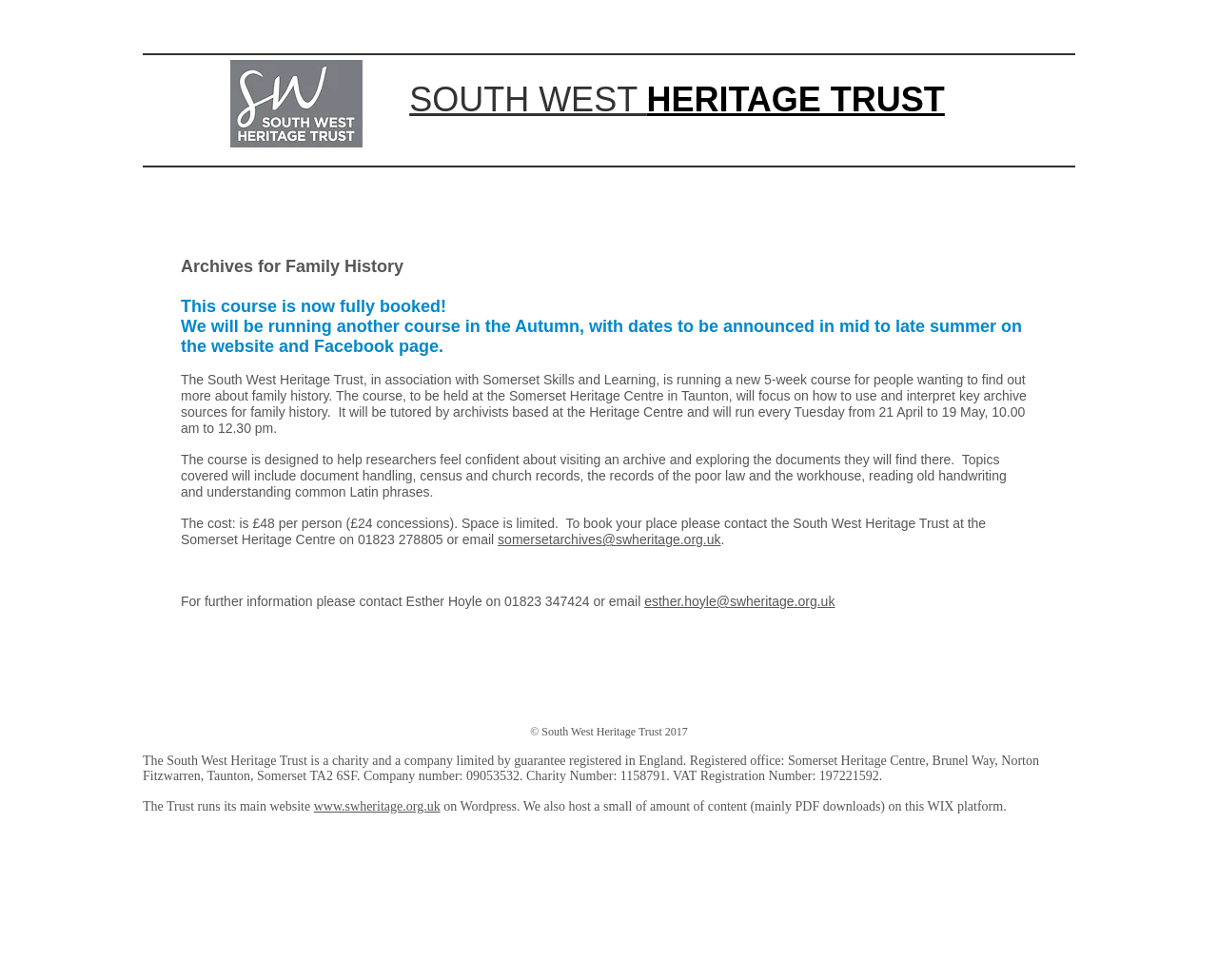Articulate a detailed summary of the webpage's content and design.

The webpage is about a 5-week course on family history offered by the South West Heritage Trust in association with Somerset Skills and Learning. At the top left corner, there is a logo of the South West Heritage Trust, and next to it, the title "SOUTH WEST HERITAGE TRUST" is displayed prominently. 

Below the title, the main content area begins, where the course details are provided. The course title "Archives for Family History" is displayed, followed by a notice that the course is fully booked. The webpage then announces that another course will be offered in the Autumn, with dates to be announced later.

The course description is provided, explaining that it will focus on using and interpreting key archive sources for family history, and will be tutored by archivists at the Somerset Heritage Centre in Taunton. The course schedule and cost are also mentioned, along with contact information for booking and further inquiries.

At the bottom of the webpage, there is a section with copyright information, charity registration details, and a link to the trust's main website.